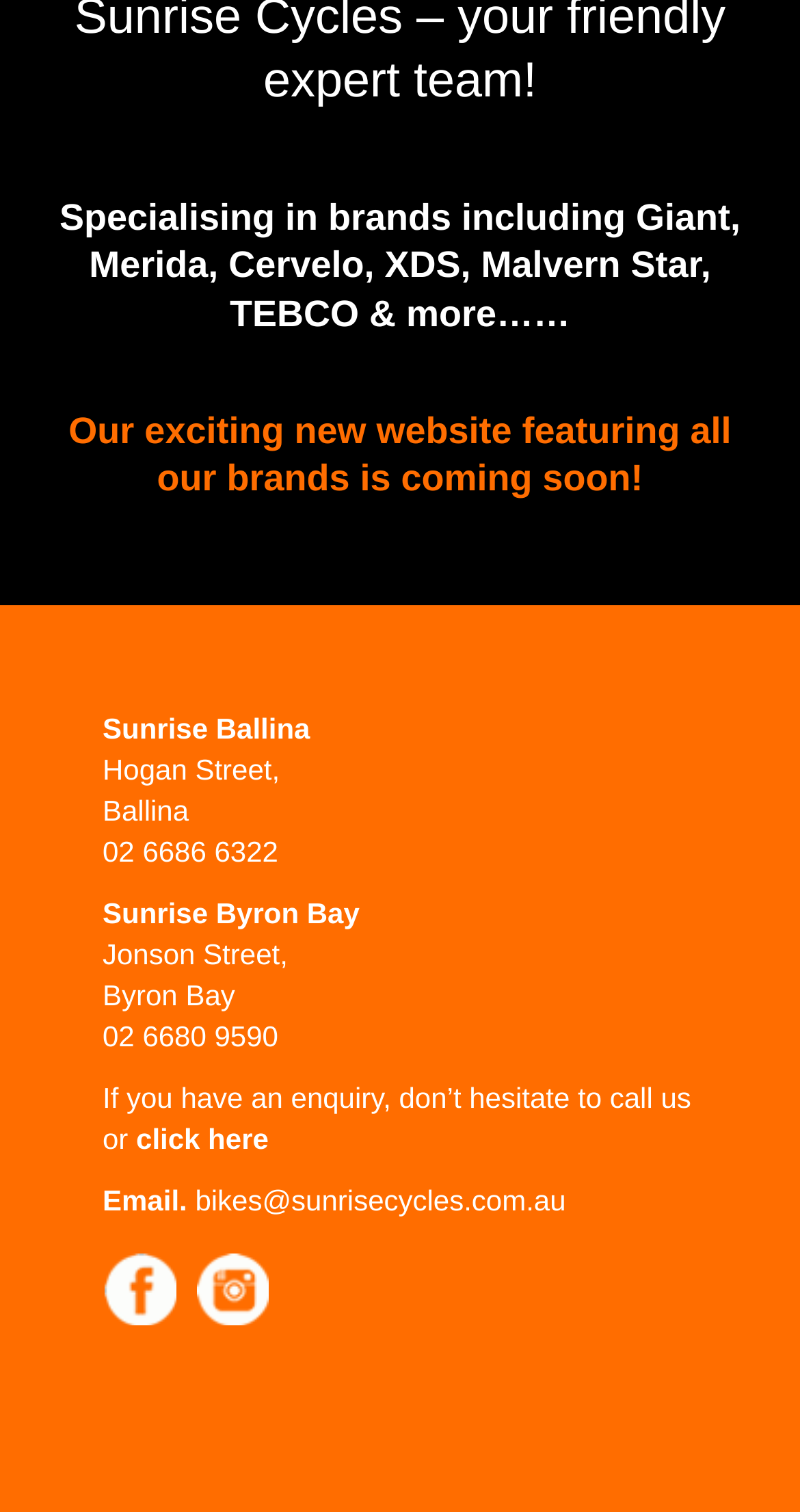Look at the image and write a detailed answer to the question: 
How many locations are listed on the website?

The website lists two locations, Sunrise Ballina and Sunrise Byron Bay, which can be found in the StaticText elements with the texts 'Sunrise Ballina' and 'Sunrise Byron Bay'.